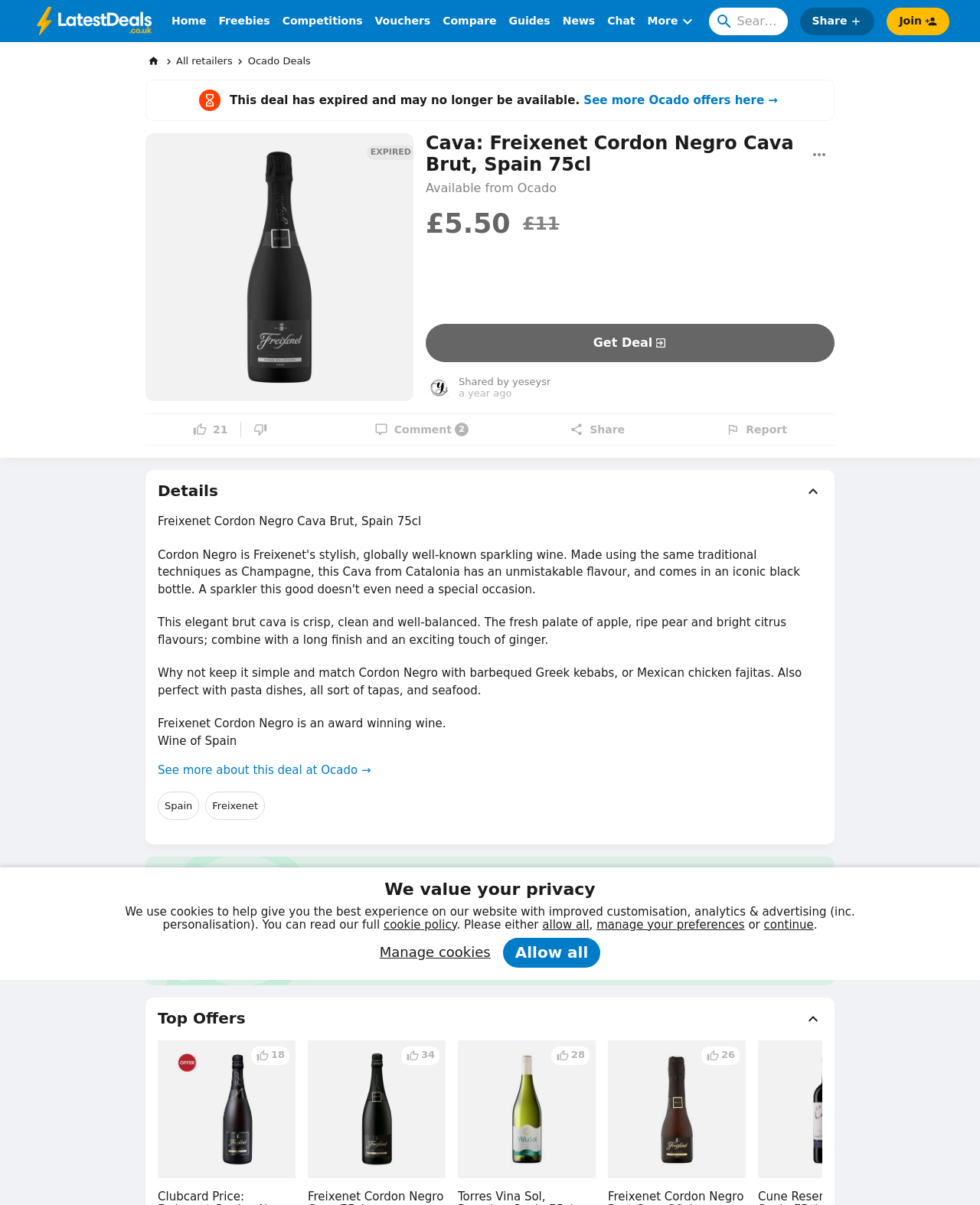Specify the bounding box coordinates of the area to click in order to follow the given instruction: "Click on the 'Latest Deals' link."

[0.038, 0.0, 0.162, 0.035]